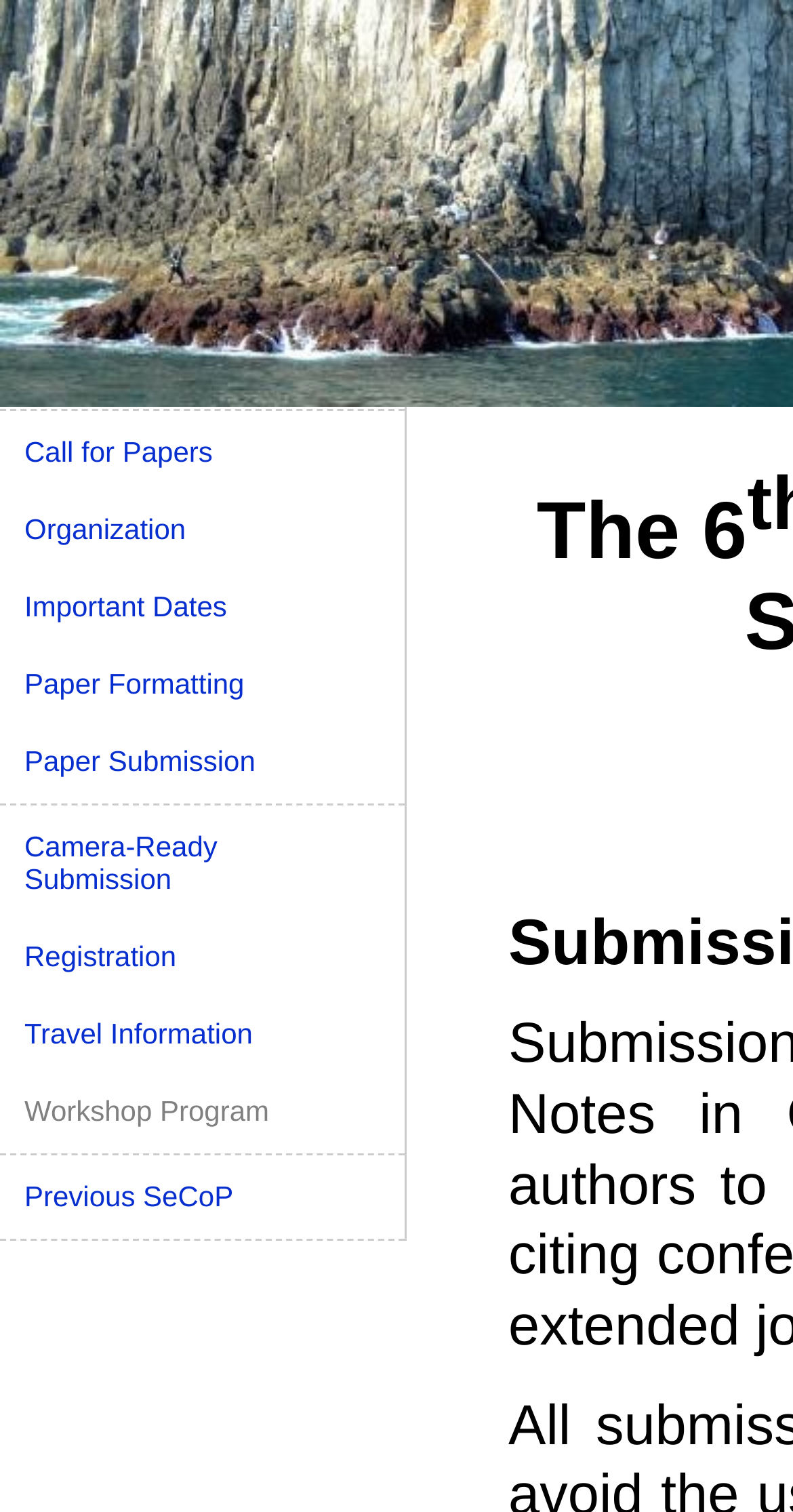Locate the bounding box of the UI element defined by this description: "Previous SeCoP". The coordinates should be given as four float numbers between 0 and 1, formatted as [left, top, right, bottom].

[0.005, 0.767, 0.505, 0.815]